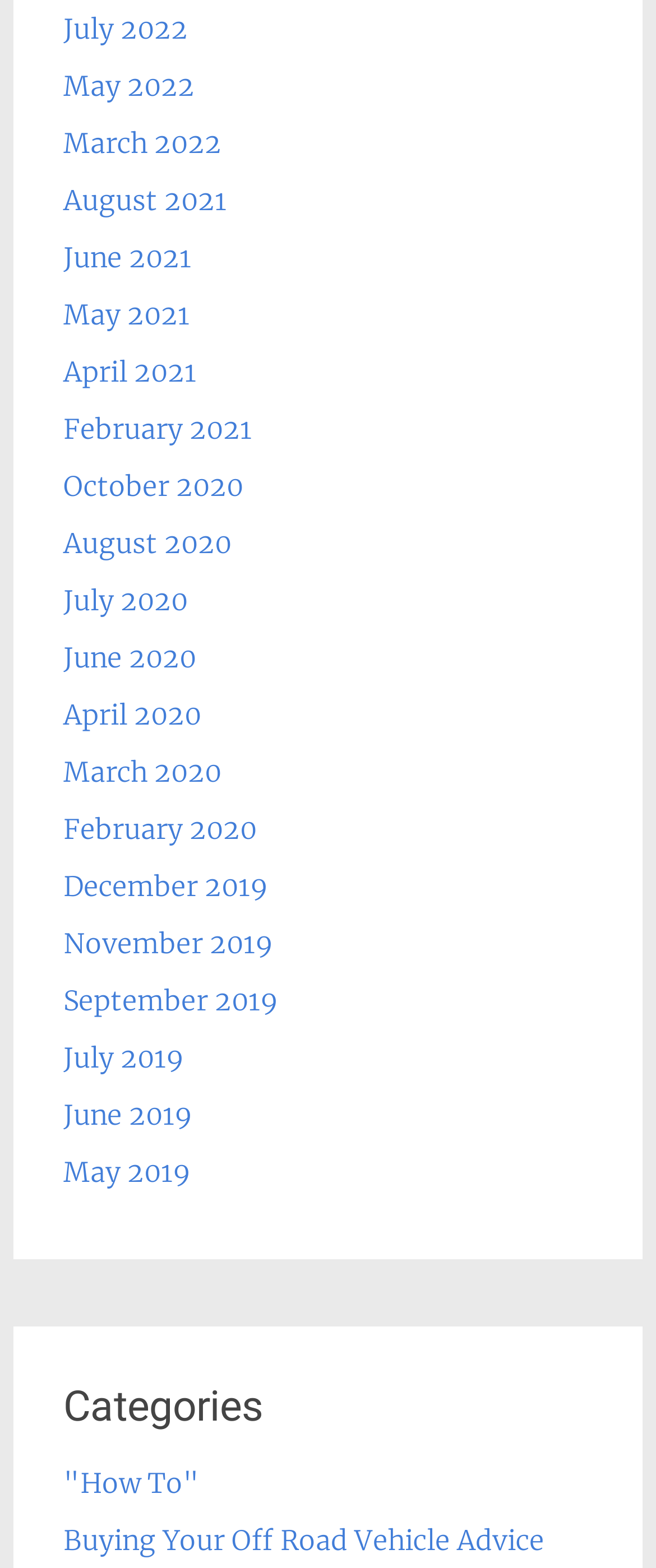Give a one-word or short-phrase answer to the following question: 
What is the earliest month available on this webpage?

December 2019